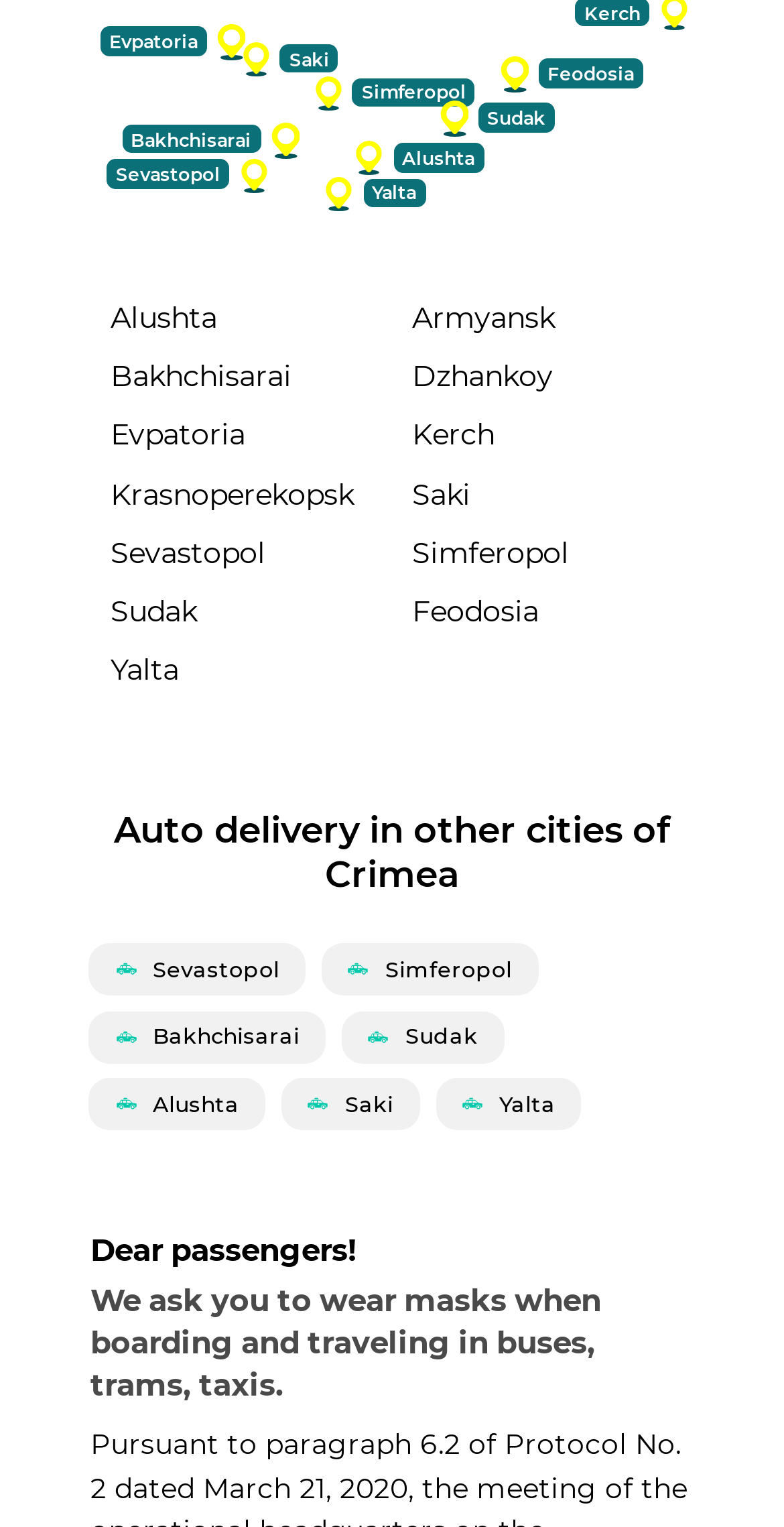Using a single word or phrase, answer the following question: 
What is the tone of the message for passengers?

Polite